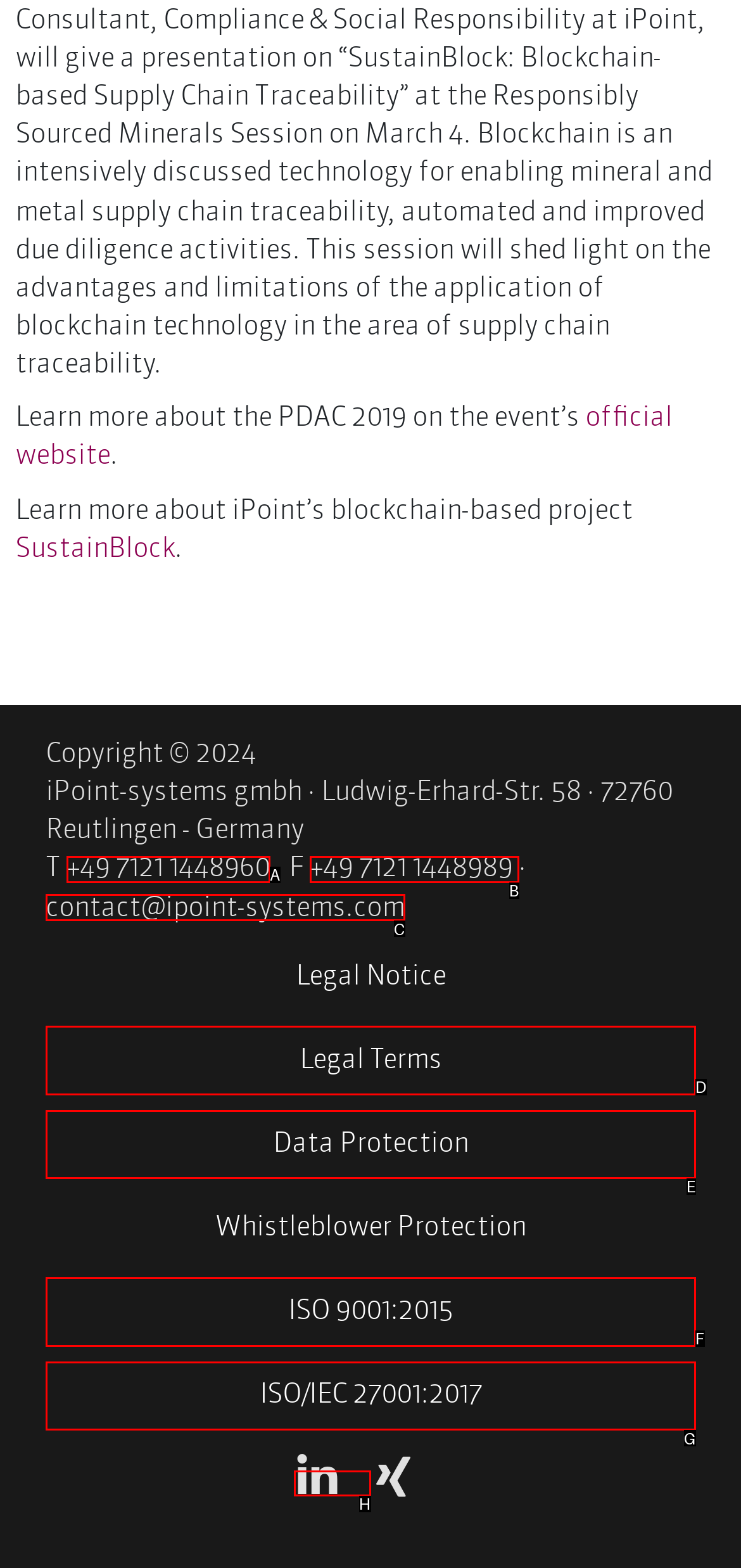Identify the letter of the UI element needed to carry out the task: Contact us
Reply with the letter of the chosen option.

None